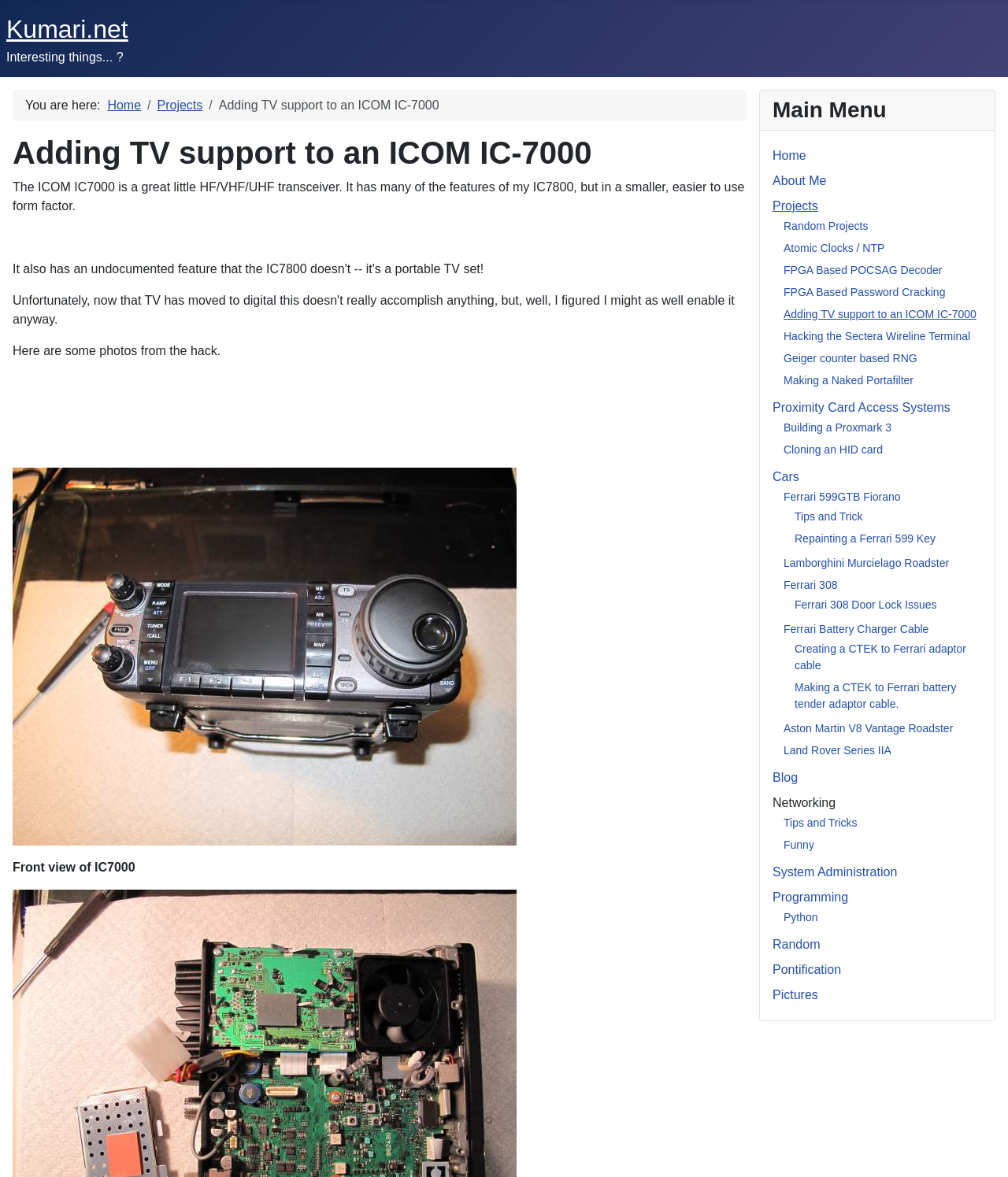Using the provided element description: "Random Projects", identify the bounding box coordinates. The coordinates should be four floats between 0 and 1 in the order [left, top, right, bottom].

[0.777, 0.187, 0.861, 0.197]